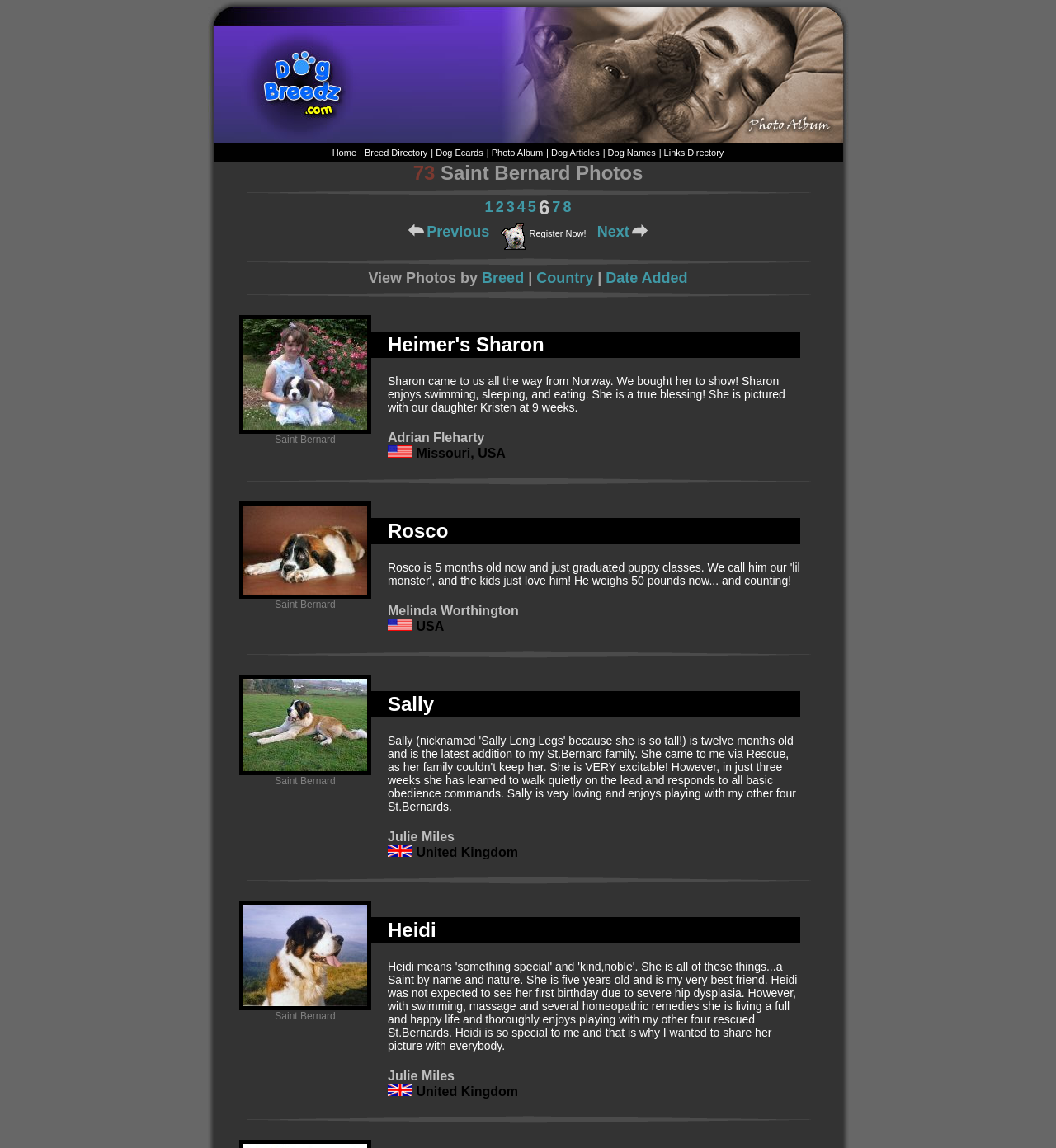Give a one-word or one-phrase response to the question:
How many photos are displayed on the webpage?

5